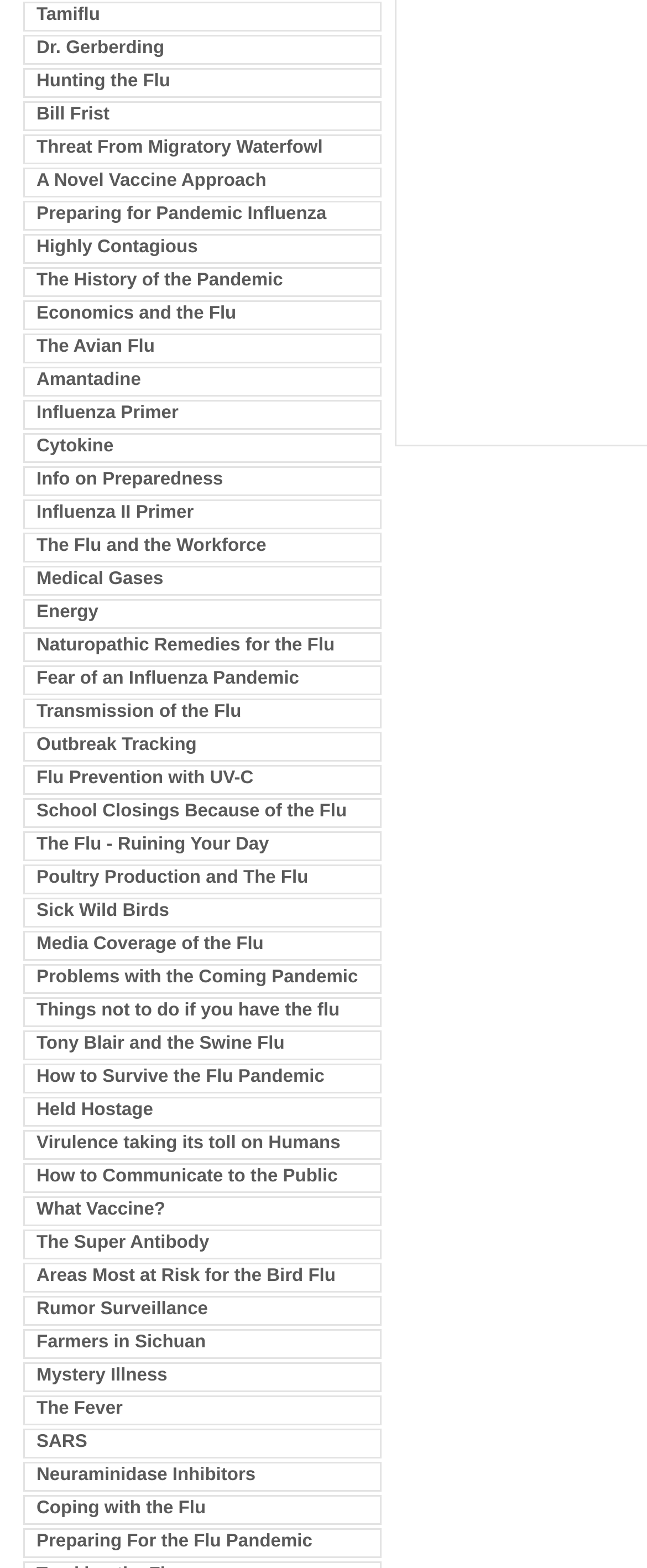From the given element description: "Mystery Illness", find the bounding box for the UI element. Provide the coordinates as four float numbers between 0 and 1, in the order [left, top, right, bottom].

[0.056, 0.871, 0.259, 0.884]